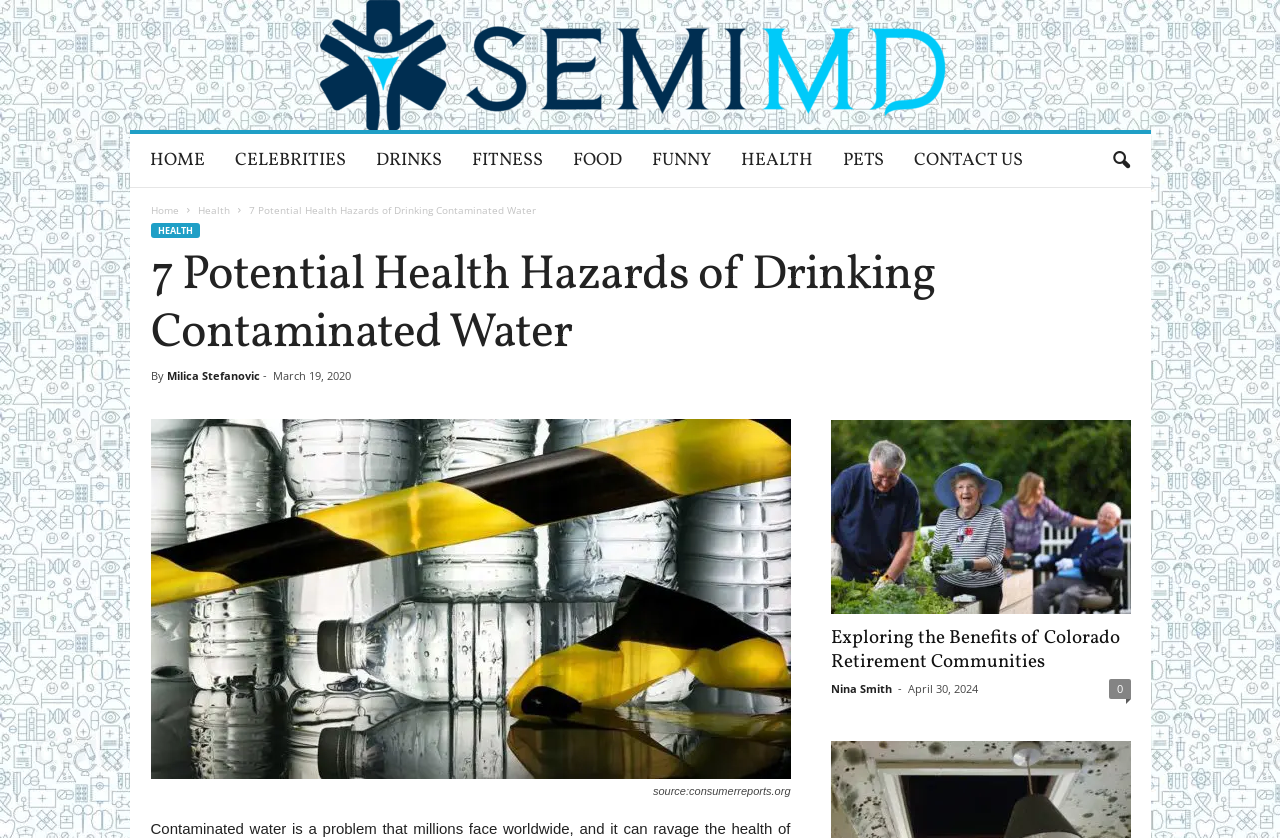Write an elaborate caption that captures the essence of the webpage.

The webpage appears to be a health-related article page. At the top, there is a logo and a navigation menu with 9 links, including "HOME", "CELEBRITIES", "DRINKS", "FITNESS", "FOOD", "FUNNY", "HEALTH", "PETS", and "CONTACT US". To the right of the navigation menu, there is a search icon button.

Below the navigation menu, there is a header section with a title "7 Potential Health Hazards of Drinking Contaminated Water" and a subtitle with the author's name "Milica Stefanovic" and the date "March 19, 2020". 

To the right of the header section, there is a large image that takes up most of the width of the page. Below the image, there is a caption "source:consumerreports.org".

The main content of the page appears to be an article about the health hazards of drinking contaminated water. The article is divided into sections, with headings and paragraphs of text. There are also links to other articles, including "Exploring the Benefits of Colorado Retirement Communities" with a related image.

At the bottom of the page, there is another section with a heading "Exploring the Benefits of Colorado Retirement Communities" and a link to the article with the same title. There is also a link to the author's name "Nina Smith" and the date "April 30, 2024".